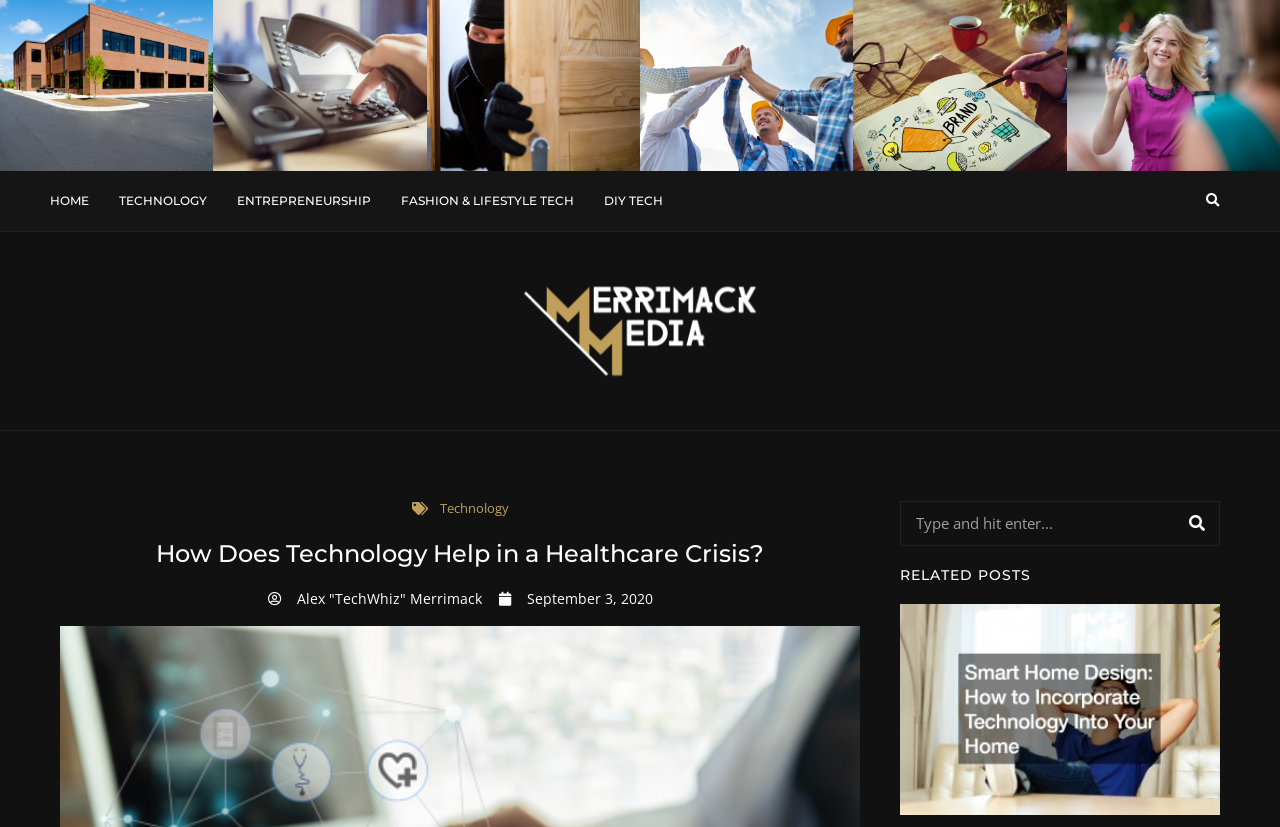Identify the bounding box coordinates of the element to click to follow this instruction: 'Search for a topic'. Ensure the coordinates are four float values between 0 and 1, provided as [left, top, right, bottom].

[0.934, 0.223, 0.961, 0.263]